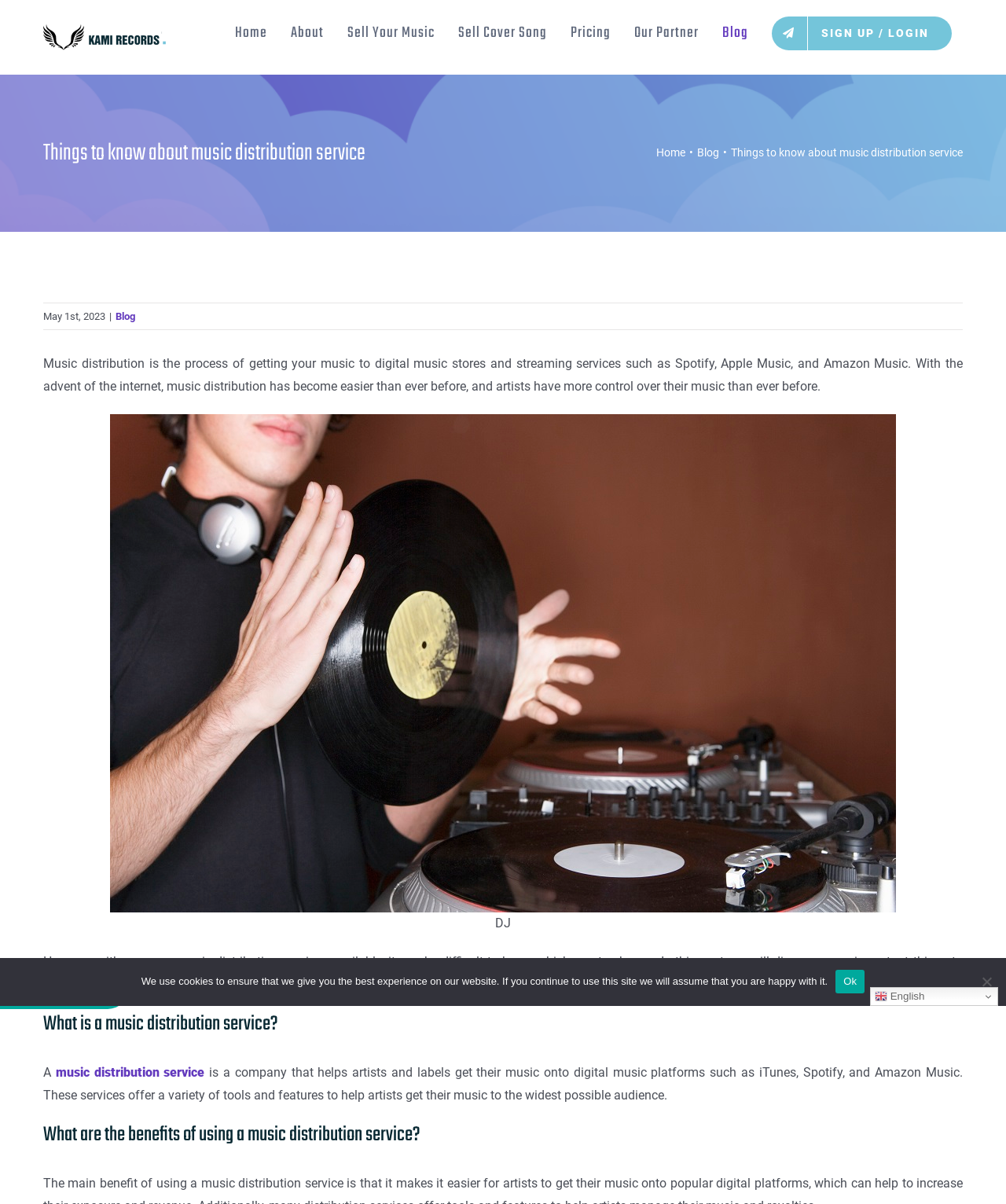What is the process of getting music to digital music stores and streaming services?
Answer briefly with a single word or phrase based on the image.

Music distribution